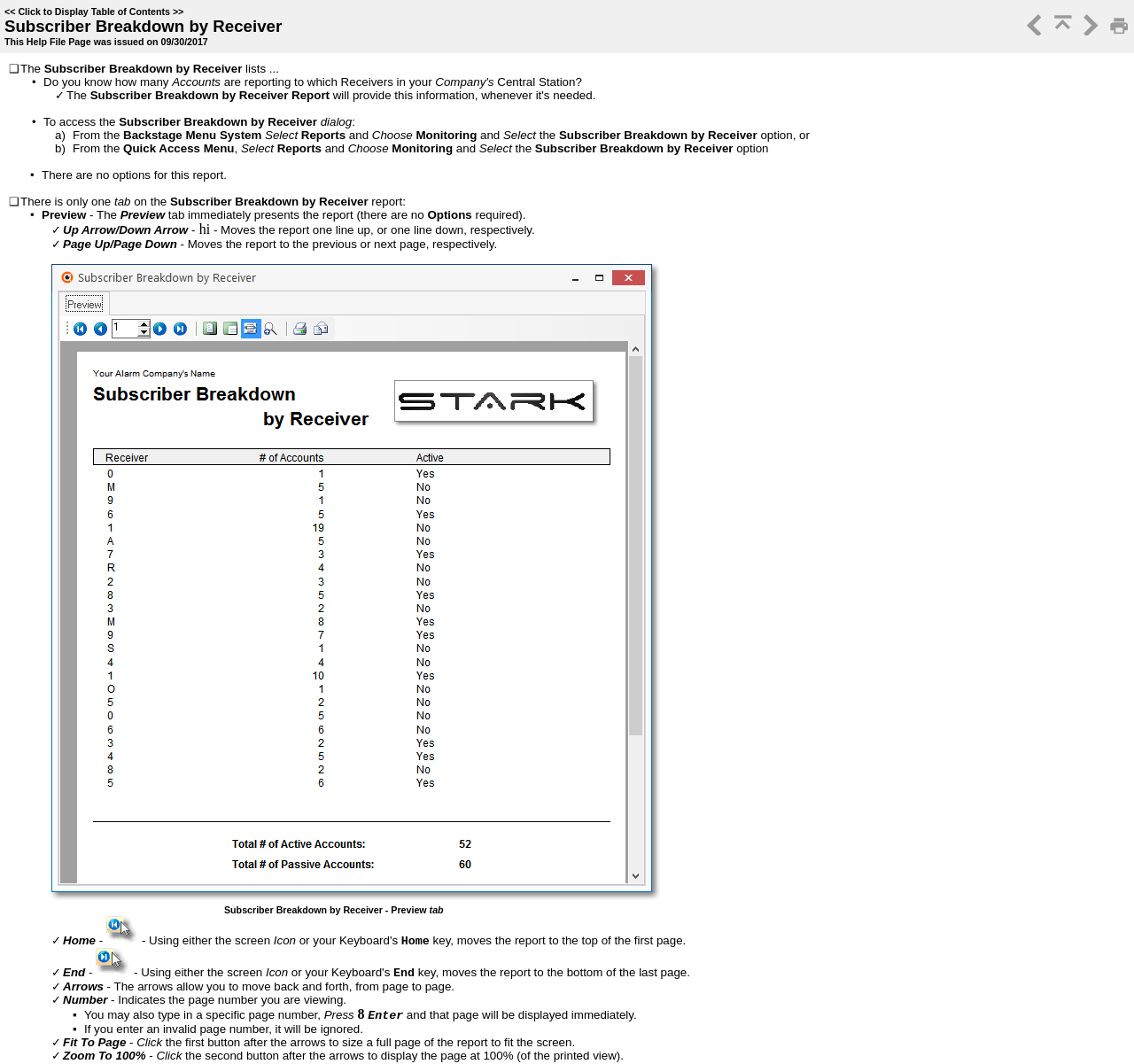Using the element description: "title="Parent Chapter"", determine the bounding box coordinates. The coordinates should be in the format [left, top, right, bottom], with values between 0 and 1.

[0.925, 0.023, 0.947, 0.036]